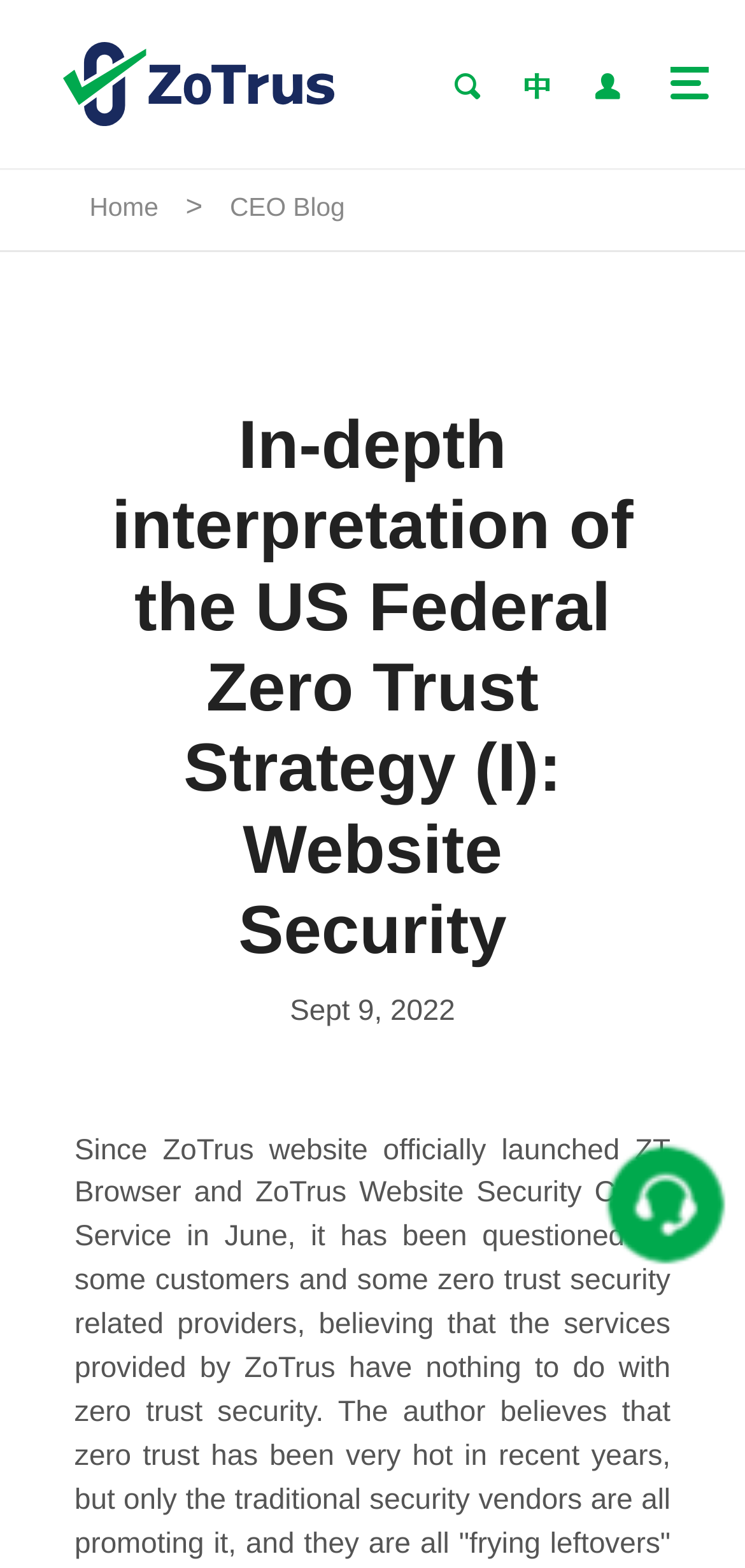Find and provide the bounding box coordinates for the UI element described here: "Home". The coordinates should be given as four float numbers between 0 and 1: [left, top, right, bottom].

[0.12, 0.123, 0.213, 0.141]